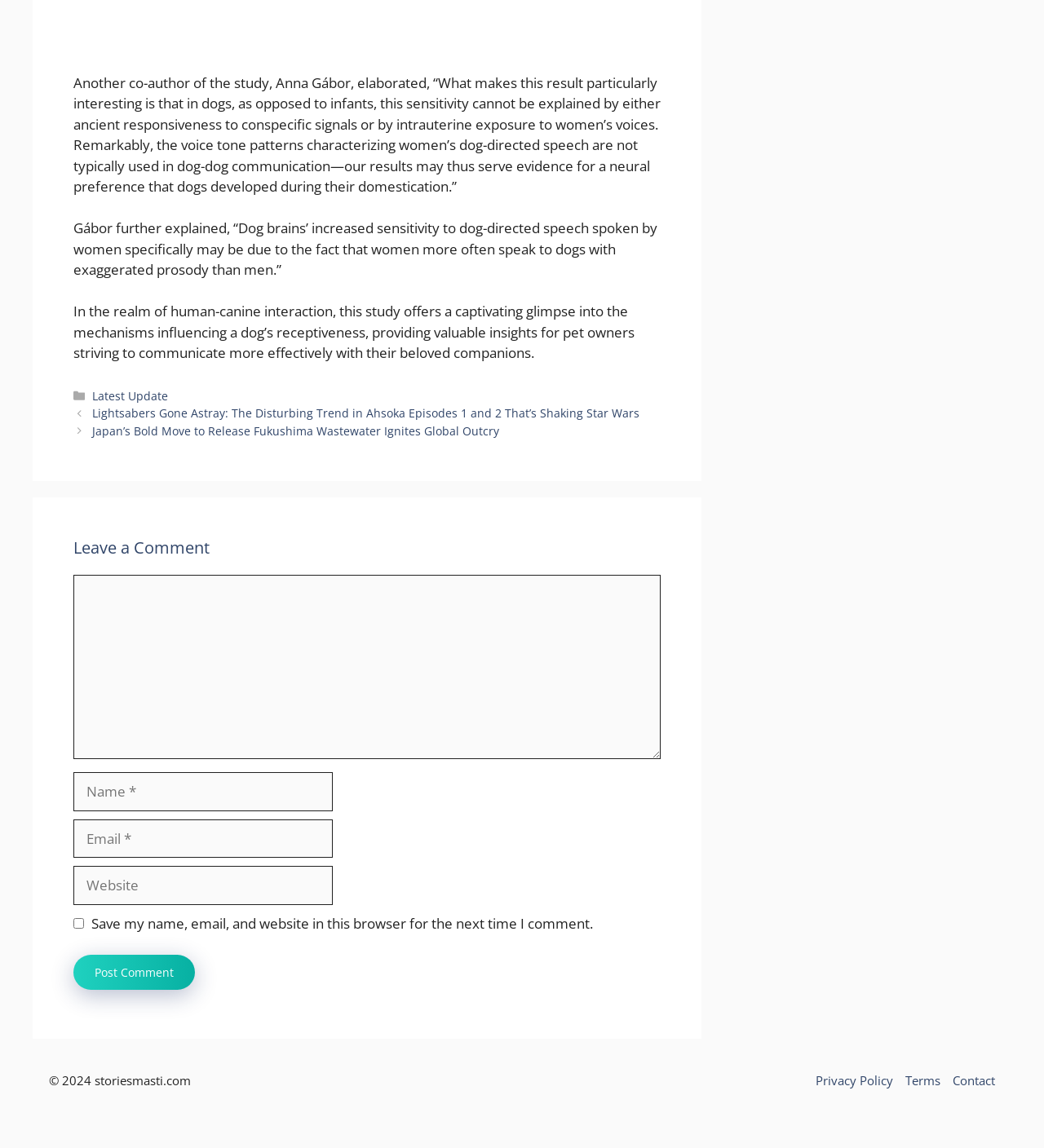Please determine the bounding box of the UI element that matches this description: name="submit" value="Post Comment". The coordinates should be given as (top-left x, top-left y, bottom-right x, bottom-right y), with all values between 0 and 1.

[0.07, 0.832, 0.187, 0.862]